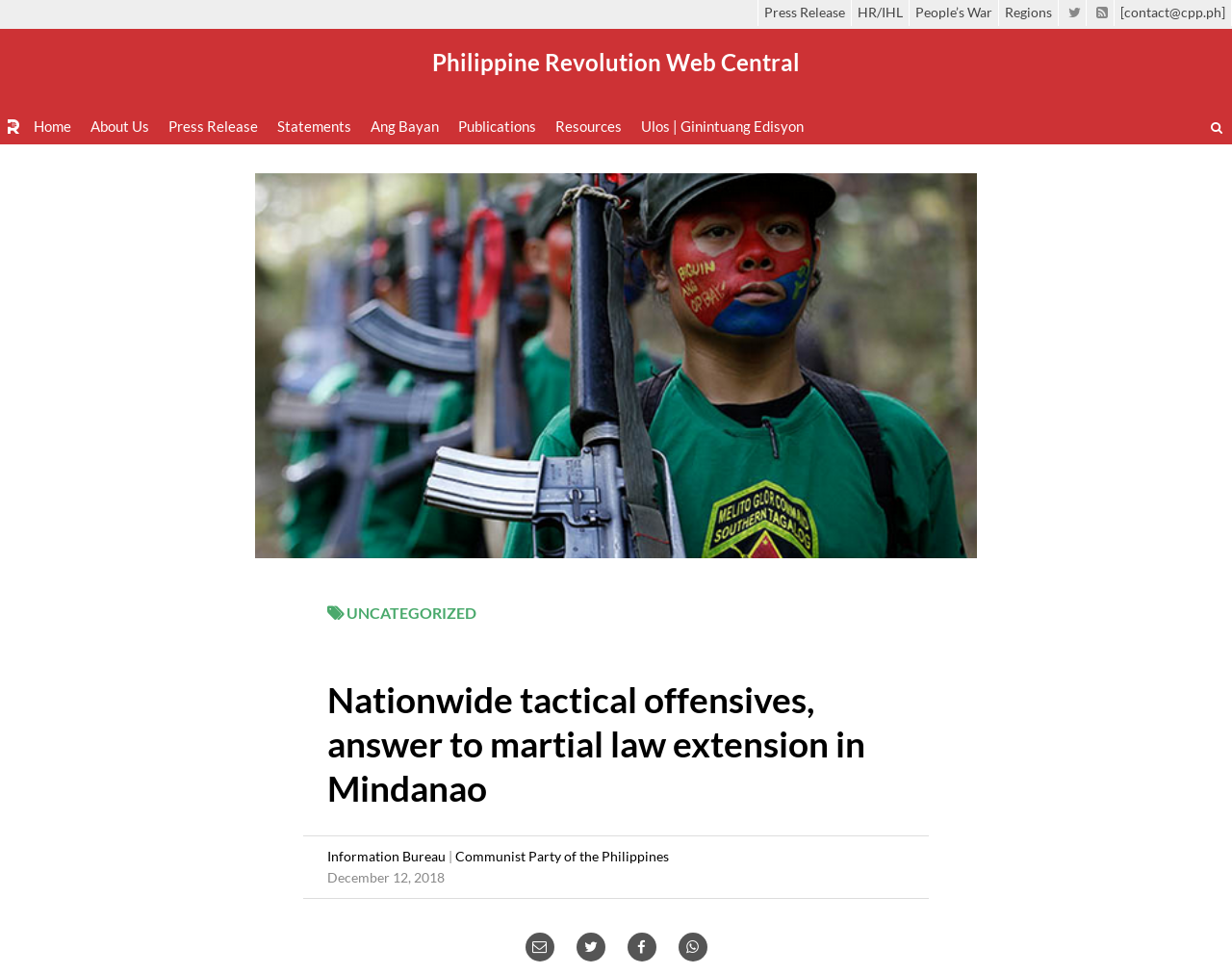Detail the various sections and features of the webpage.

The webpage appears to be a news article or press release from the Communist Party of the Philippines (CPP). At the top of the page, there is a horizontal navigation menu with links to various sections, including "Press Release", "HR/IHL", "People's War", "Regions", and others. Below this menu, there is a logo or title "Philippine Revolution Web Central" in the center.

On the left side of the page, there is a vertical navigation menu with links to "Home", "About Us", "Press Release", "Statements", and other sections. Above this menu, there is a checkbox, but its purpose is unclear.

The main content of the page is a news article or press release with the title "Nationwide tactical offensives, answer to martial law extension in Mindanao". The article is positioned in the center of the page, taking up most of the vertical space. Below the title, there is a large image that spans about two-thirds of the page width.

At the bottom of the page, there are several links and icons, including a link to "Information Bureau" and a date "December 12, 2018". There are also several social media icons, including Facebook, Twitter, and others.

Overall, the webpage appears to be a news article or press release from the CPP, with a focus on a specific topic related to martial law in Mindanao.